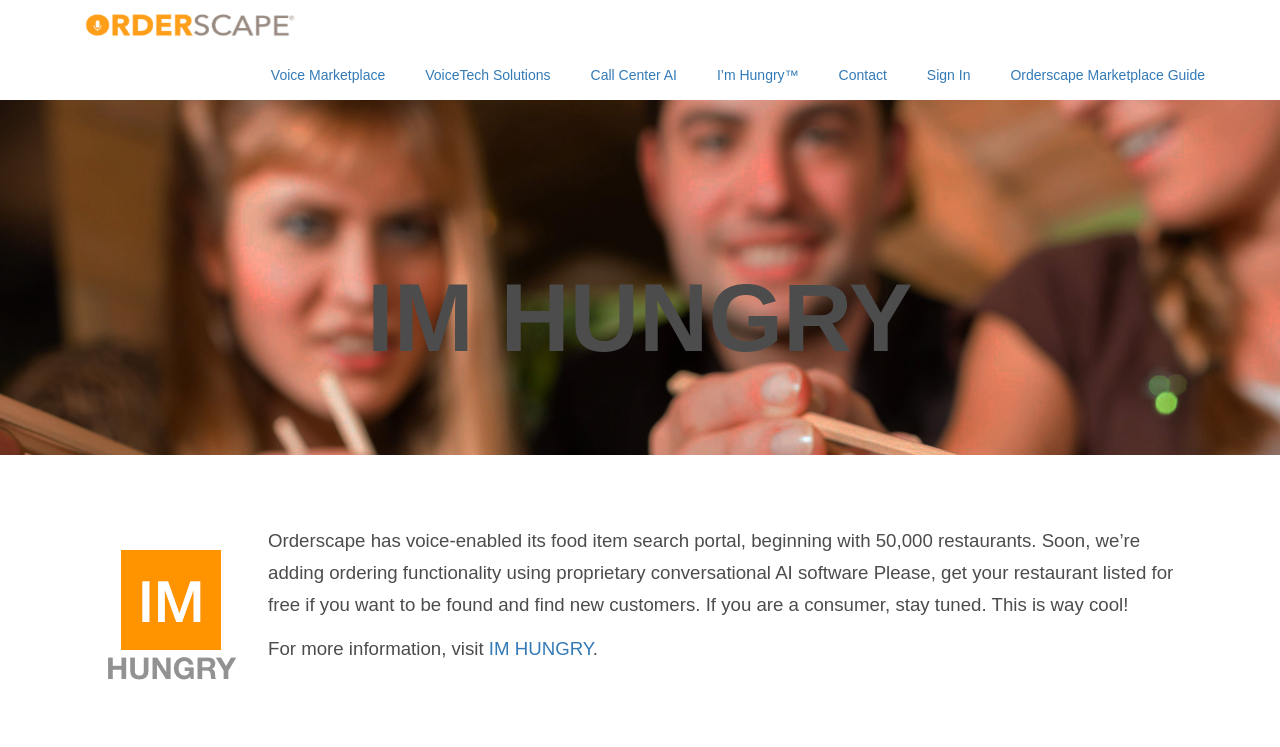What is the type of software used for ordering functionality?
Using the image, respond with a single word or phrase.

Conversational AI